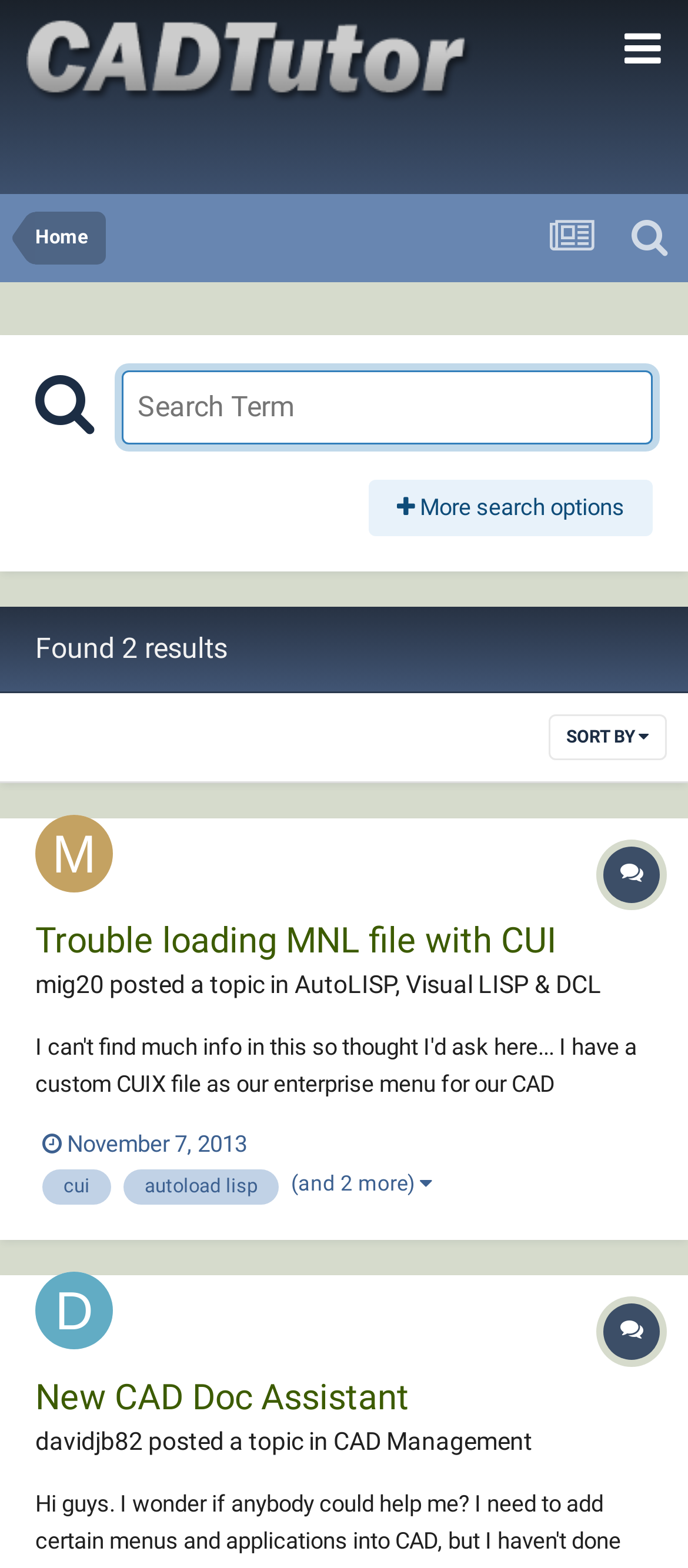Highlight the bounding box coordinates of the element you need to click to perform the following instruction: "View topic 'Trouble loading MNL file with CUI'."

[0.051, 0.587, 0.808, 0.614]